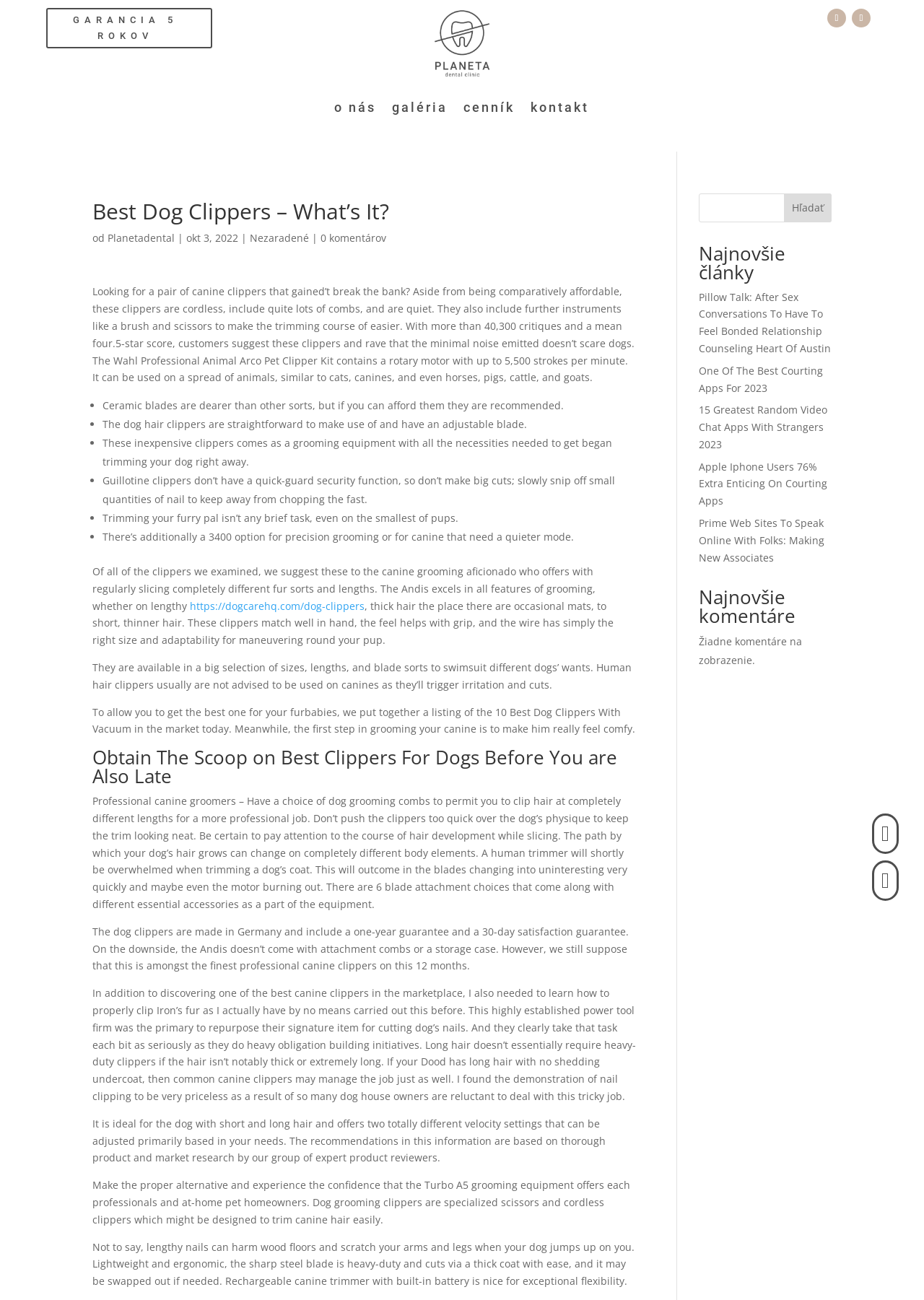Find the bounding box coordinates of the clickable area required to complete the following action: "Go to the 'o nás' page".

[0.362, 0.06, 0.407, 0.105]